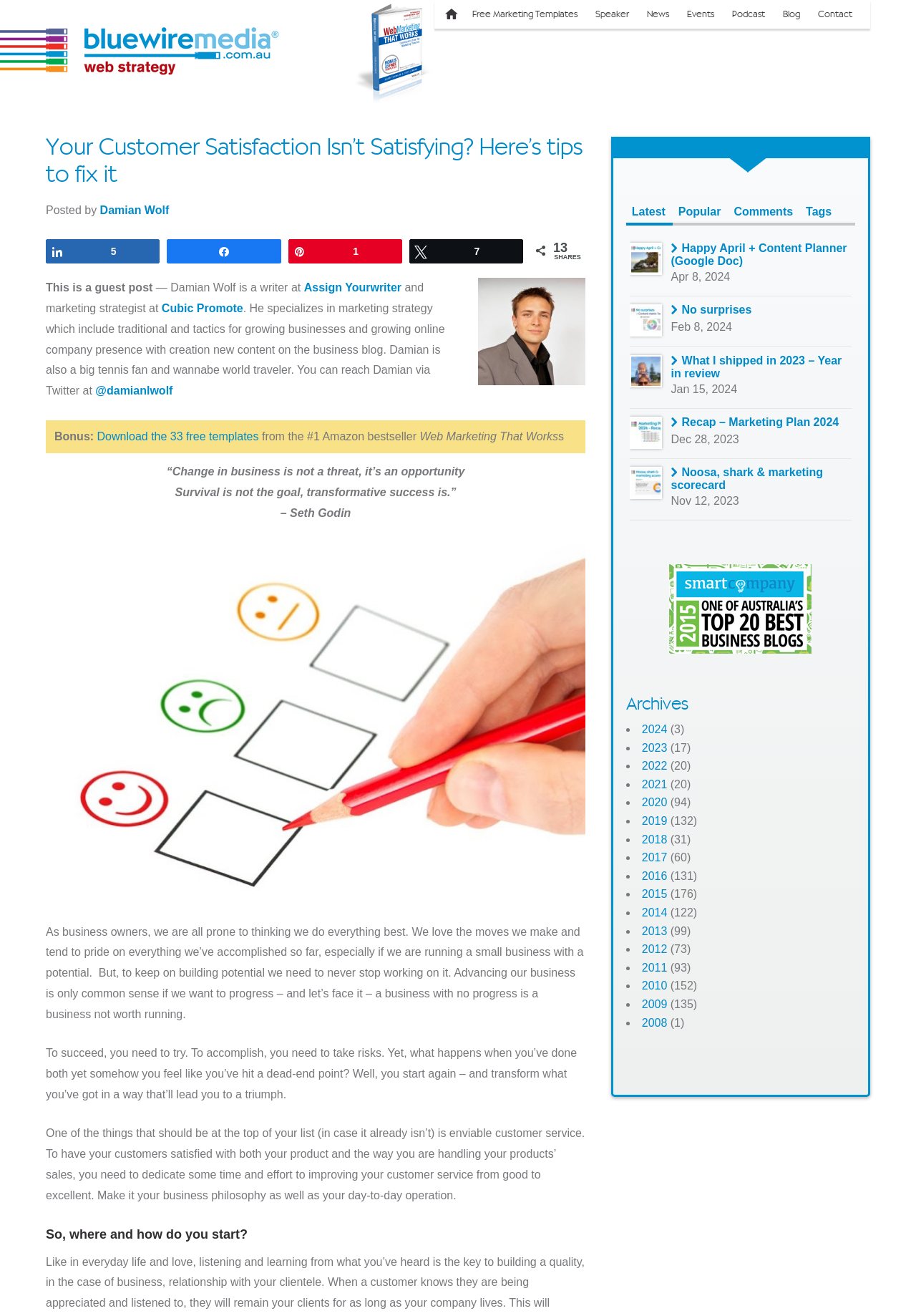Determine the bounding box coordinates for the area that needs to be clicked to fulfill this task: "Download the 33 free templates". The coordinates must be given as four float numbers between 0 and 1, i.e., [left, top, right, bottom].

[0.106, 0.327, 0.282, 0.336]